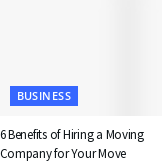Create a detailed narrative that captures the essence of the image.

The image features the heading "6 Benefits of Hiring a Moving Company for Your Move," highlighting an article that discusses the advantages of enlisting professional moving services. Below the heading is a blue button labeled "BUSINESS," indicating its category within the overarching theme of business-related insights. This article aims to inform readers about the practical benefits that professional movers can offer, making the moving process more efficient and less stressful.